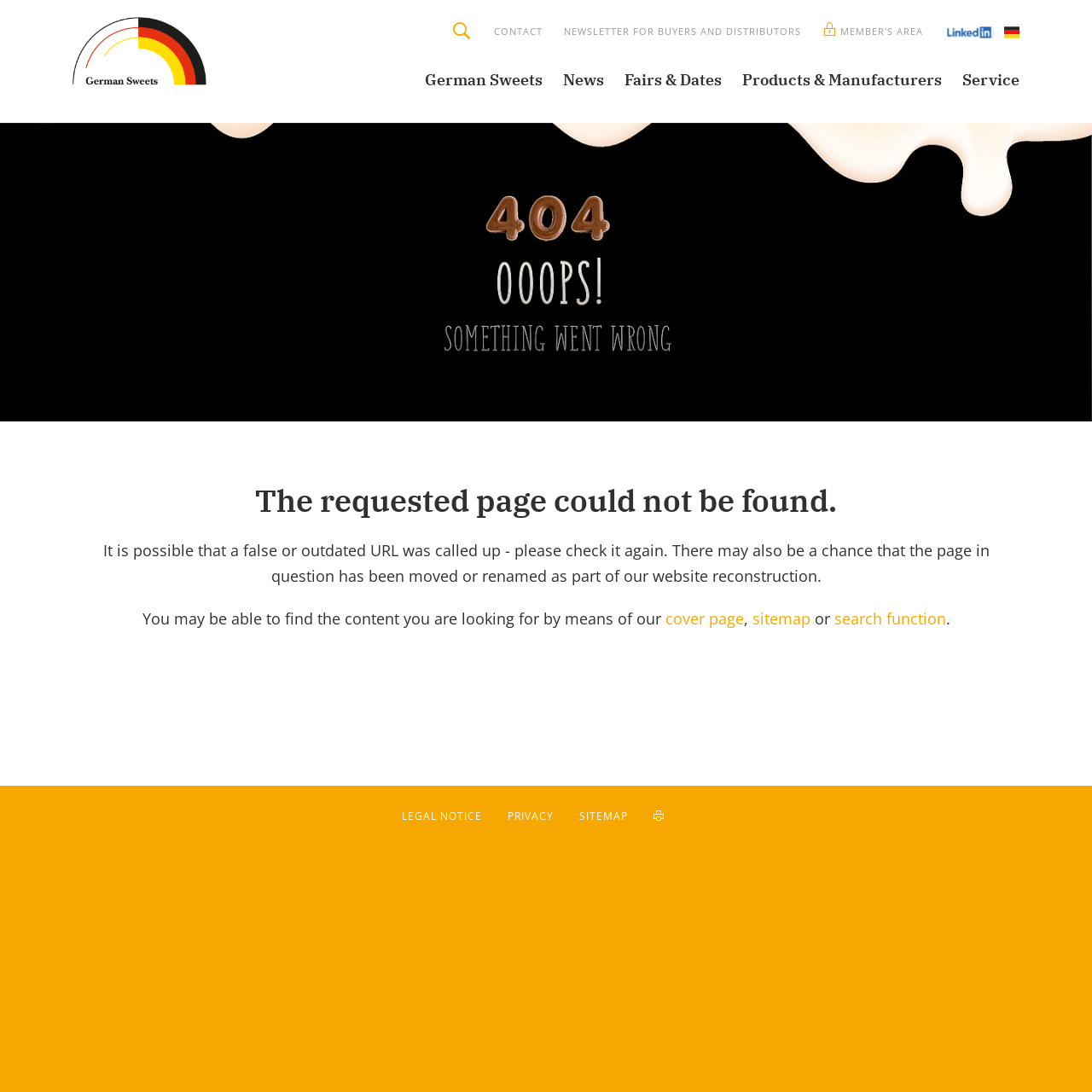What type of organization is German Sweets e.V.?
Based on the screenshot, provide a one-word or short-phrase response.

Unknown